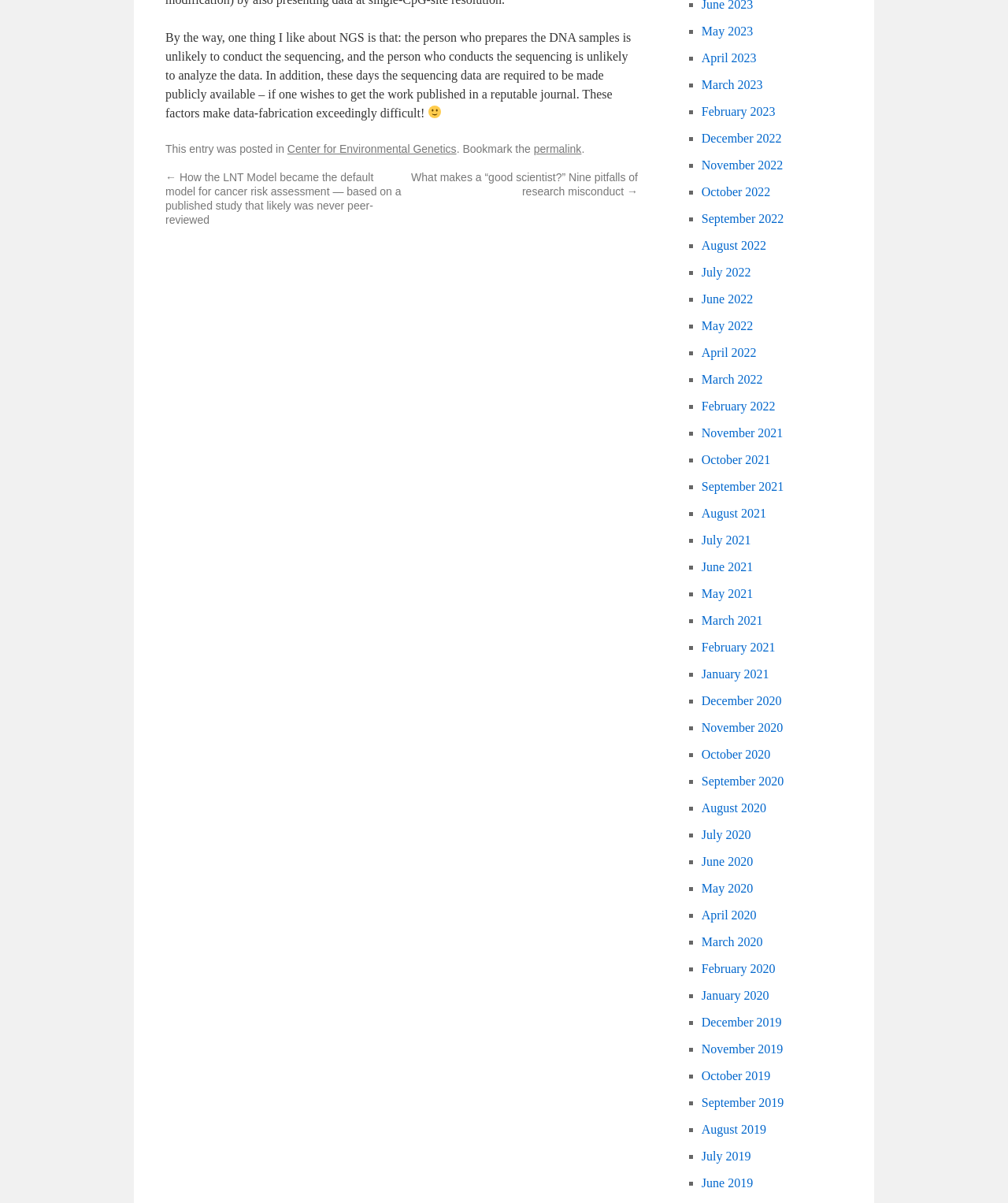What is the category of the blog post?
Based on the image, answer the question with as much detail as possible.

The blog post is categorized under 'Center for Environmental Genetics', which suggests that the post is related to environmental genetics and is part of a larger collection of posts on this topic.